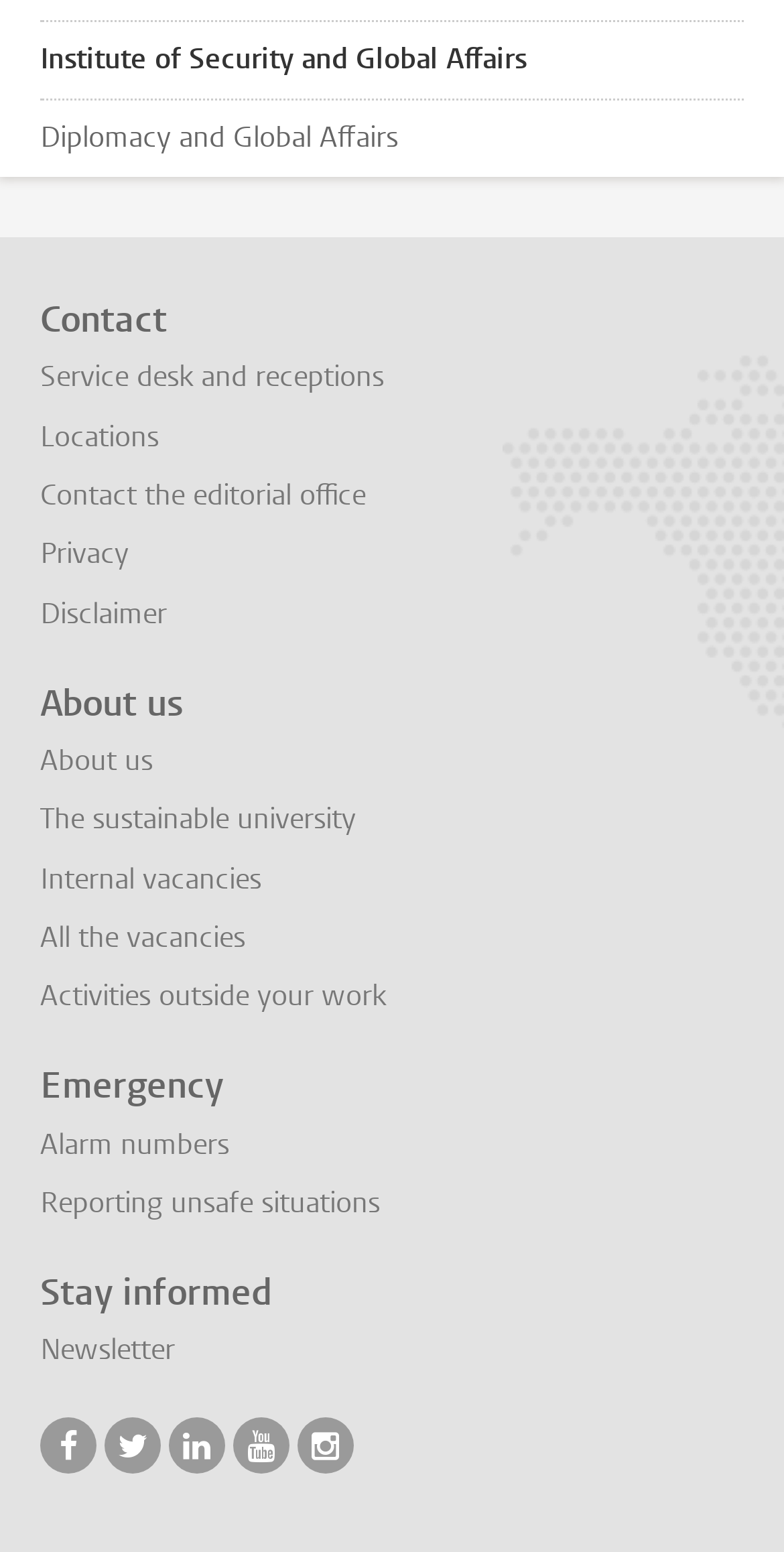How many social media links are at the bottom of the page?
Based on the screenshot, give a detailed explanation to answer the question.

The question asks for the number of social media links at the bottom of the page, which can be found in the links with Unicode characters '', '', '', '', and ''.